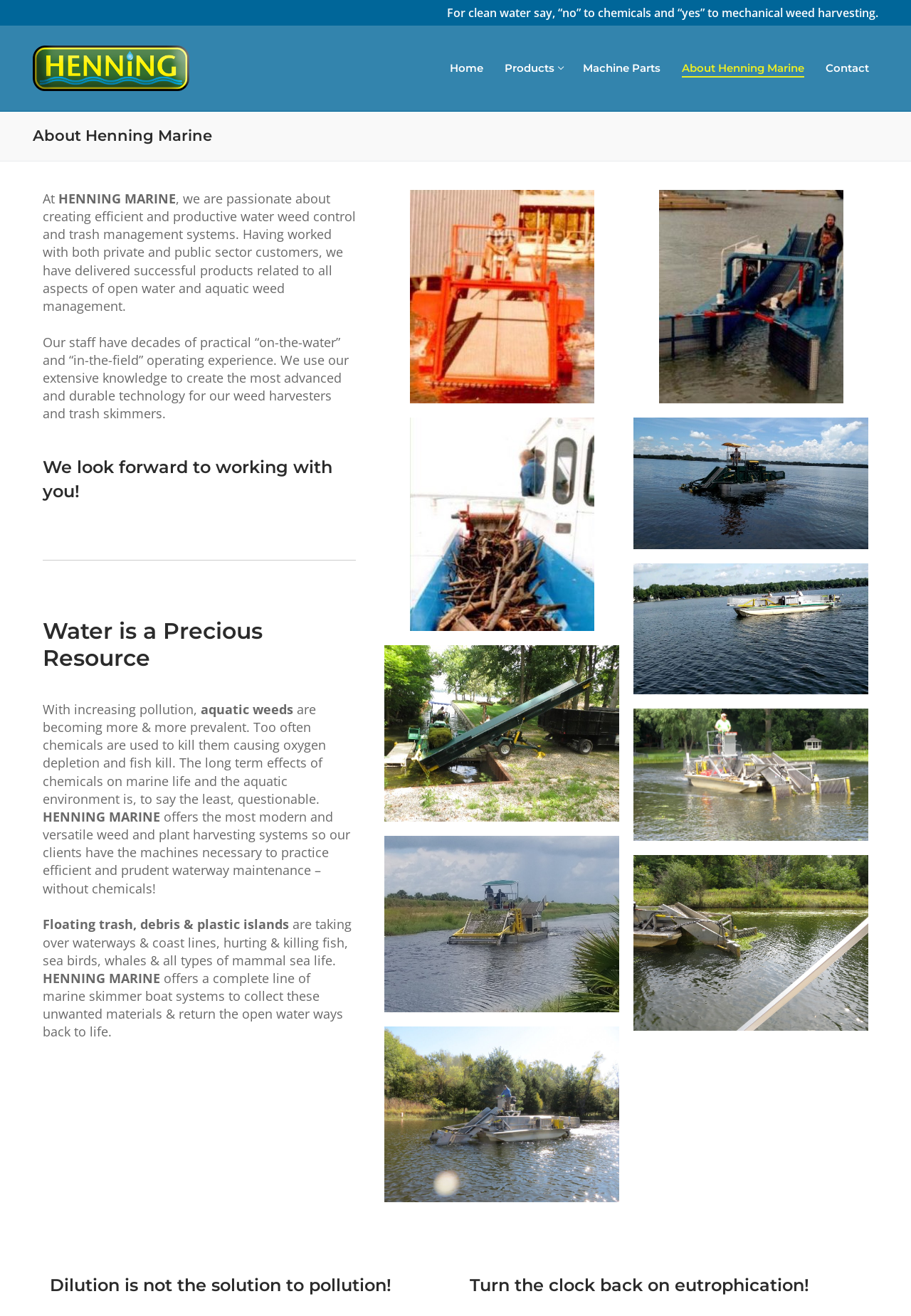Identify the bounding box coordinates of the specific part of the webpage to click to complete this instruction: "Click on the 'Weed Harvesters' link".

[0.219, 0.197, 0.781, 0.218]